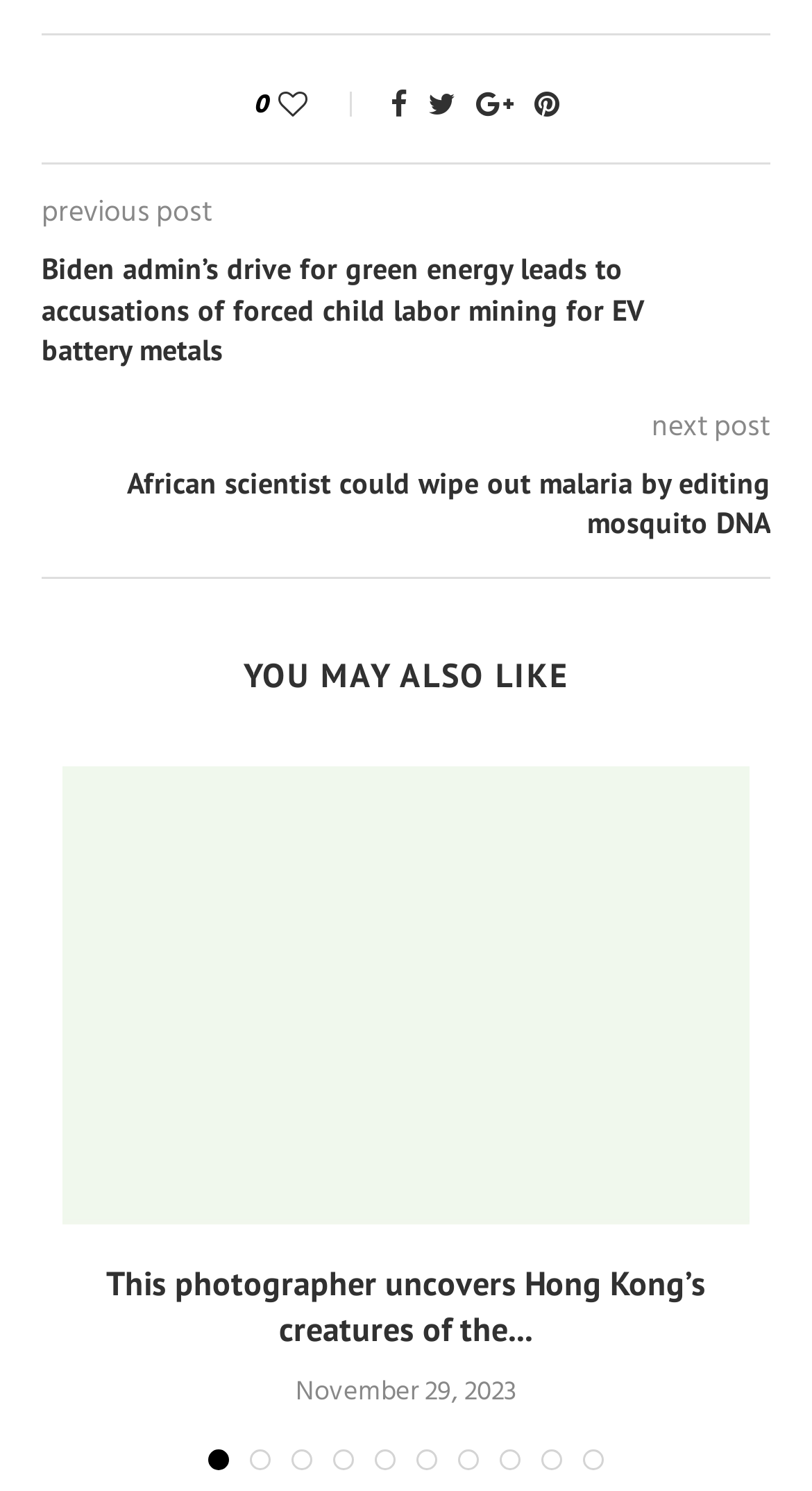From the given element description: "parent_node: 0 title="Like"", find the bounding box for the UI element. Provide the coordinates as four float numbers between 0 and 1, in the order [left, top, right, bottom].

[0.342, 0.056, 0.447, 0.088]